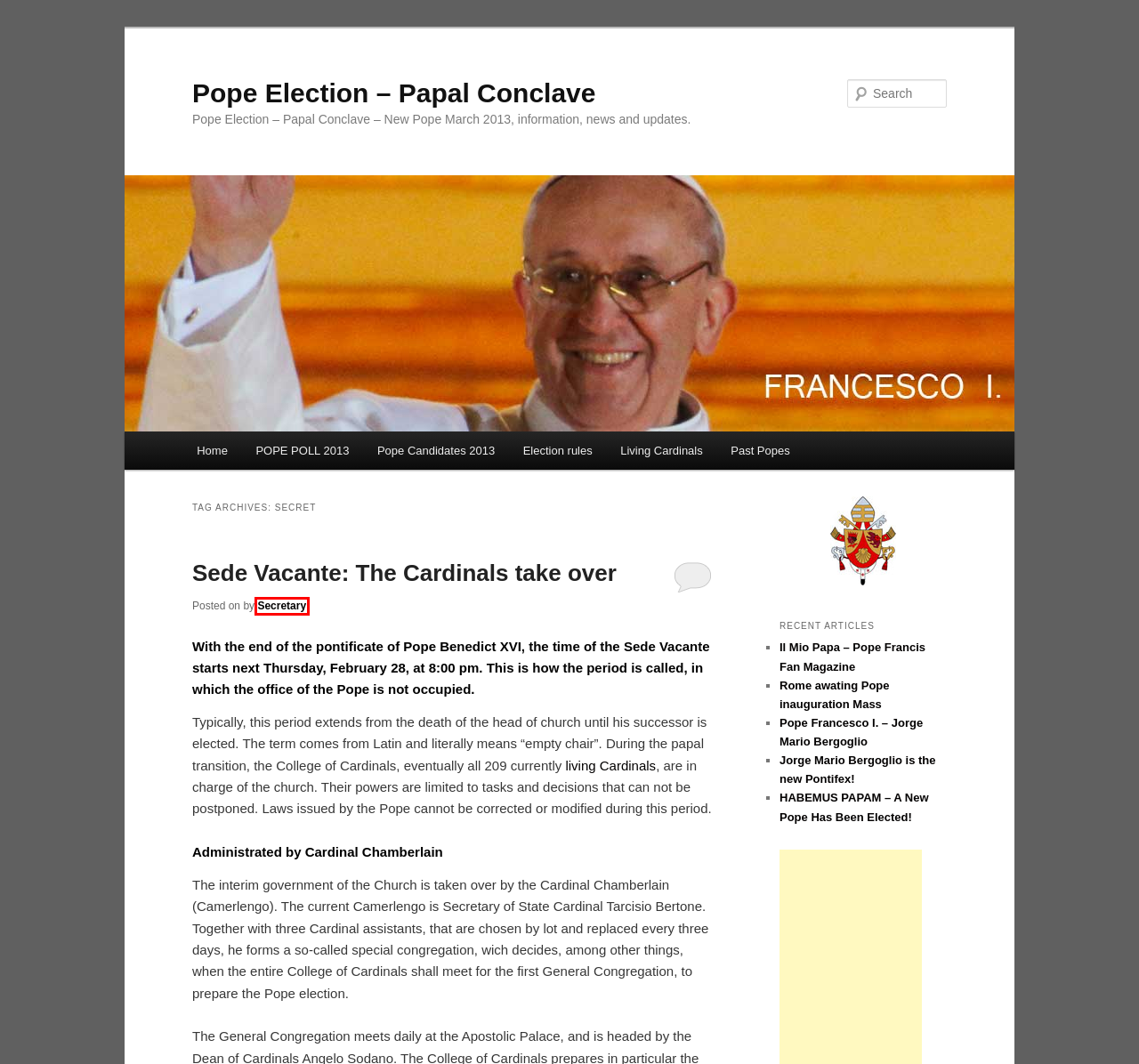Examine the screenshot of a webpage featuring a red bounding box and identify the best matching webpage description for the new page that results from clicking the element within the box. Here are the options:
A. Il Mio Papa - Pope Francis Fan Magazine | Pope Election - Papal Conclave
B. Secretary | Pope Election - Papal Conclave
C. Sede Vacante: The Cardinals take over | Pope Election - Papal Conclave
D. New Pope Poll - Pope Election Poll 2013 | Pope Election - Papal Conclave
E. Past Popes list | Pope Election - Papal Conclave
F. Pope Election - Papal Conclave
G. List of living Cardinals | Pope Election - Papal Conclave
H. Pope election rules | Pope Election - Papal Conclave

B